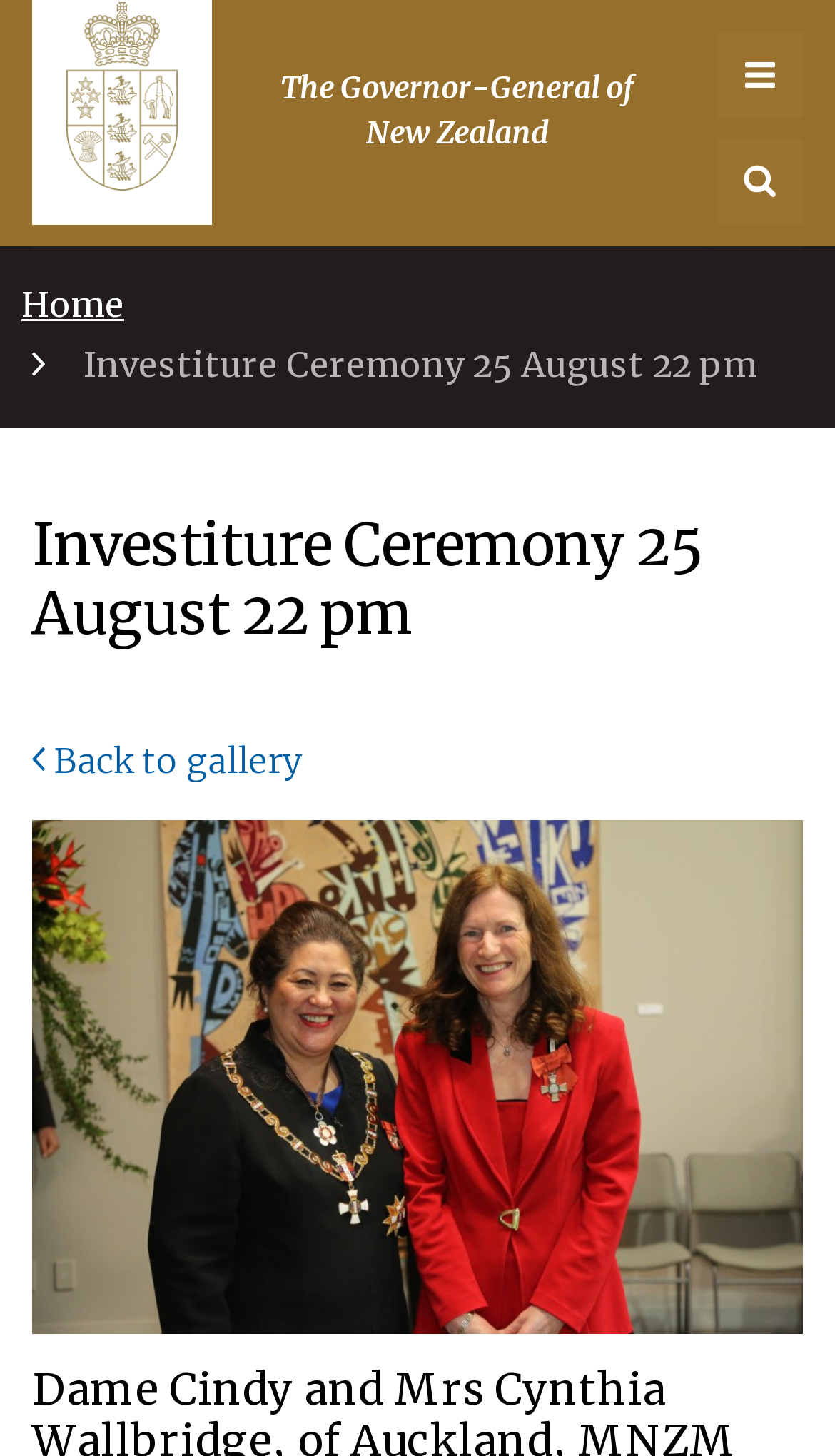What is the name of the ceremony?
Provide an in-depth and detailed explanation in response to the question.

The name of the ceremony can be found in the hero region, which is a prominent section of the webpage. The text 'Investiture Ceremony 25 August 22 pm' is displayed in this region, indicating that the ceremony is an Investiture Ceremony.